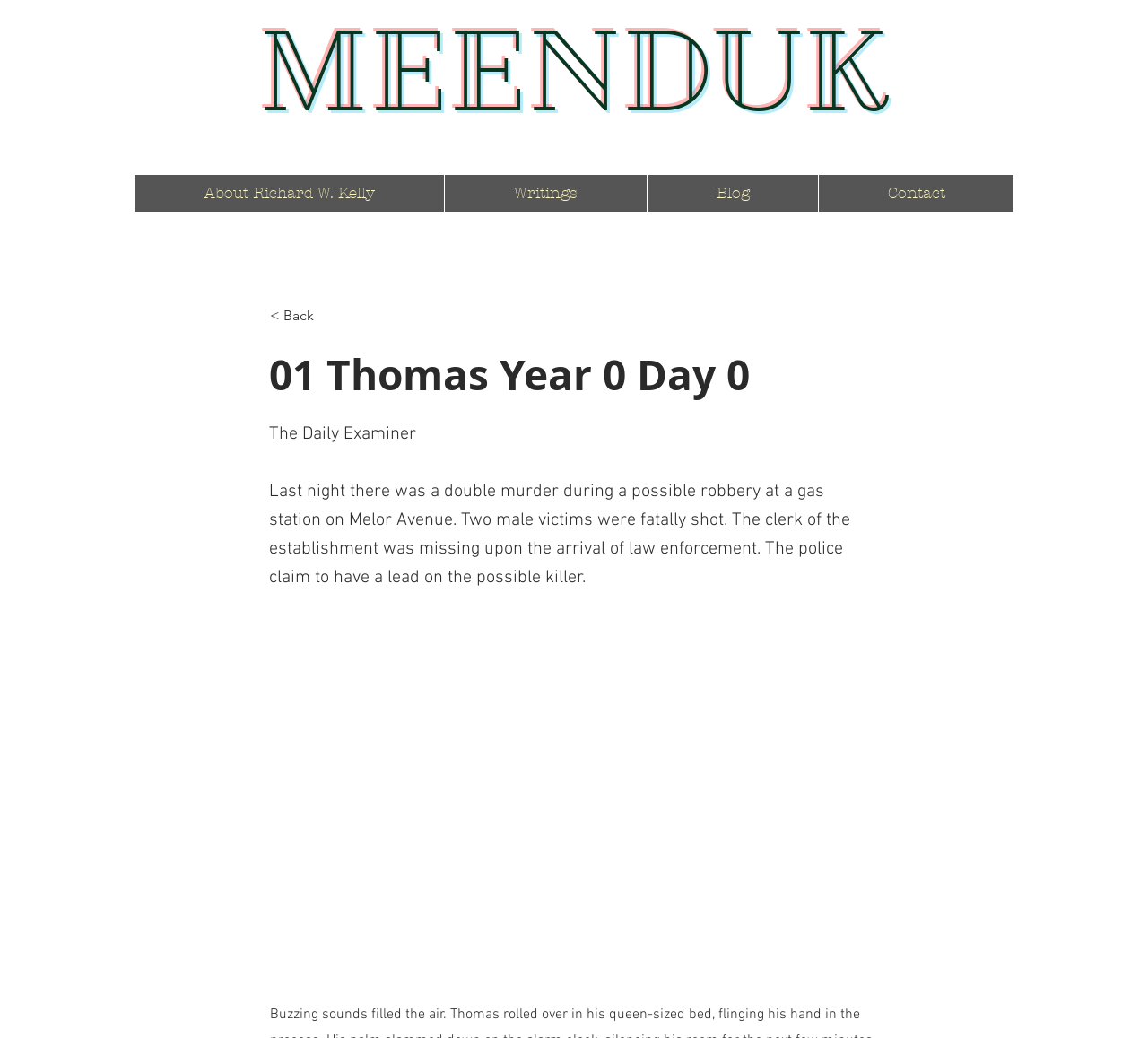What is the name of the publication?
Please provide a comprehensive answer based on the details in the screenshot.

I found the answer by looking at the static text element with the bounding box coordinates [0.234, 0.408, 0.362, 0.429], which contains the text 'The Daily Examiner'.